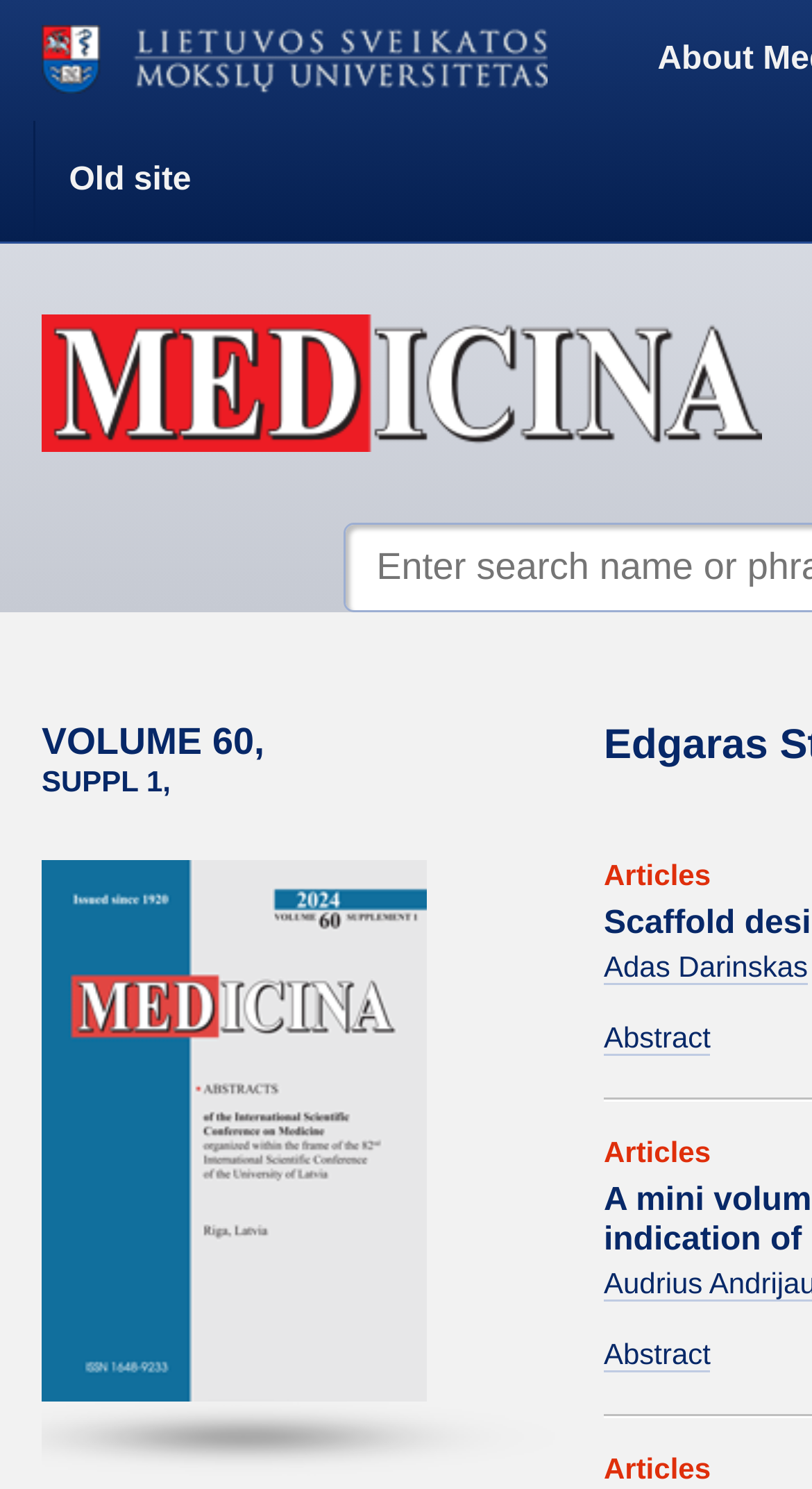What is the text of the heading on the webpage?
Based on the screenshot, provide your answer in one word or phrase.

VOLUME 60, SUPPL 1,